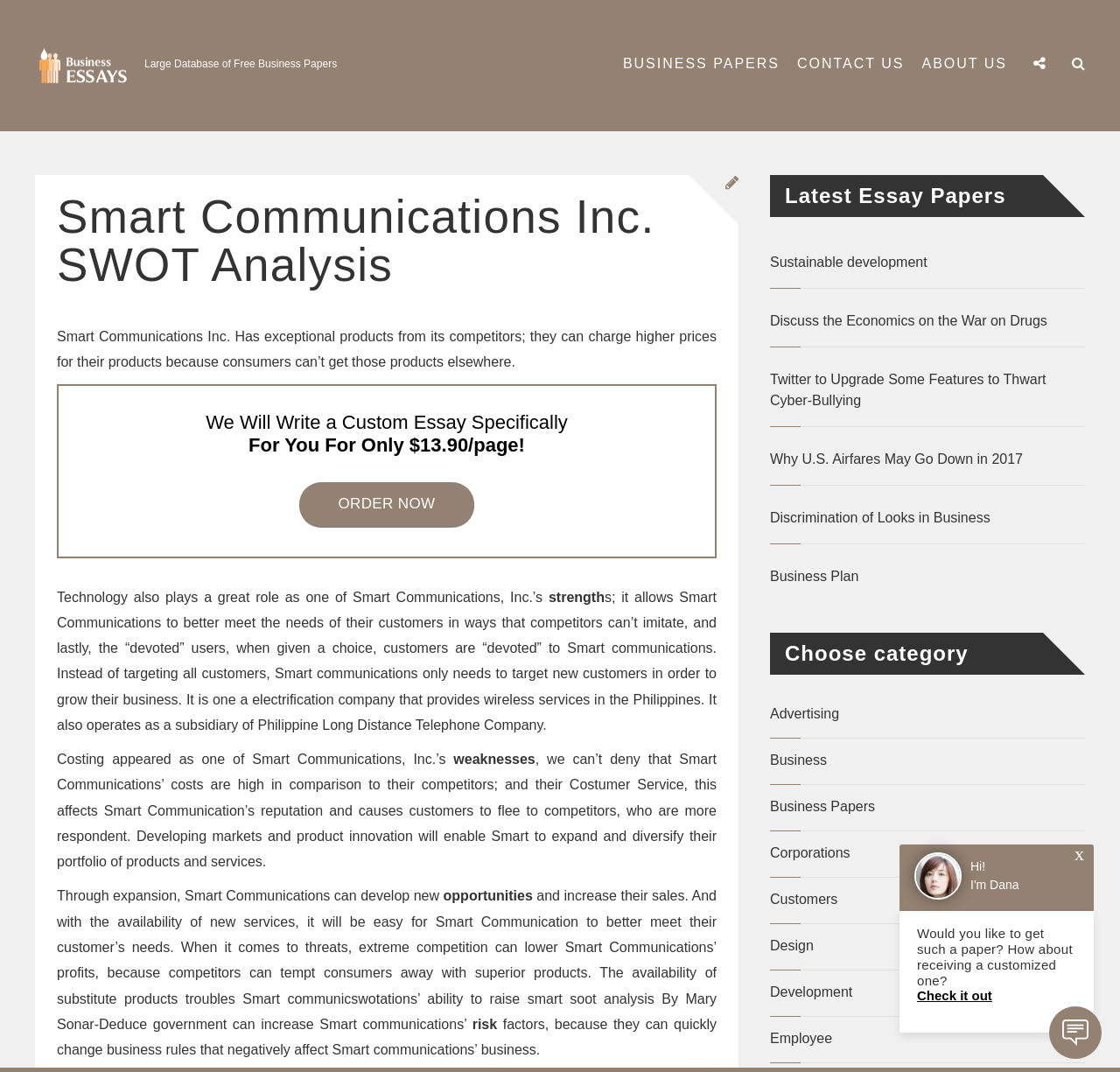What is the category of the essay paper 'Sustainable development'?
Provide a detailed and well-explained answer to the question.

The essay paper 'Sustainable development' is categorized under 'Business Papers', as it is listed under the 'Latest Essay Papers' section and is adjacent to other business-related topics.